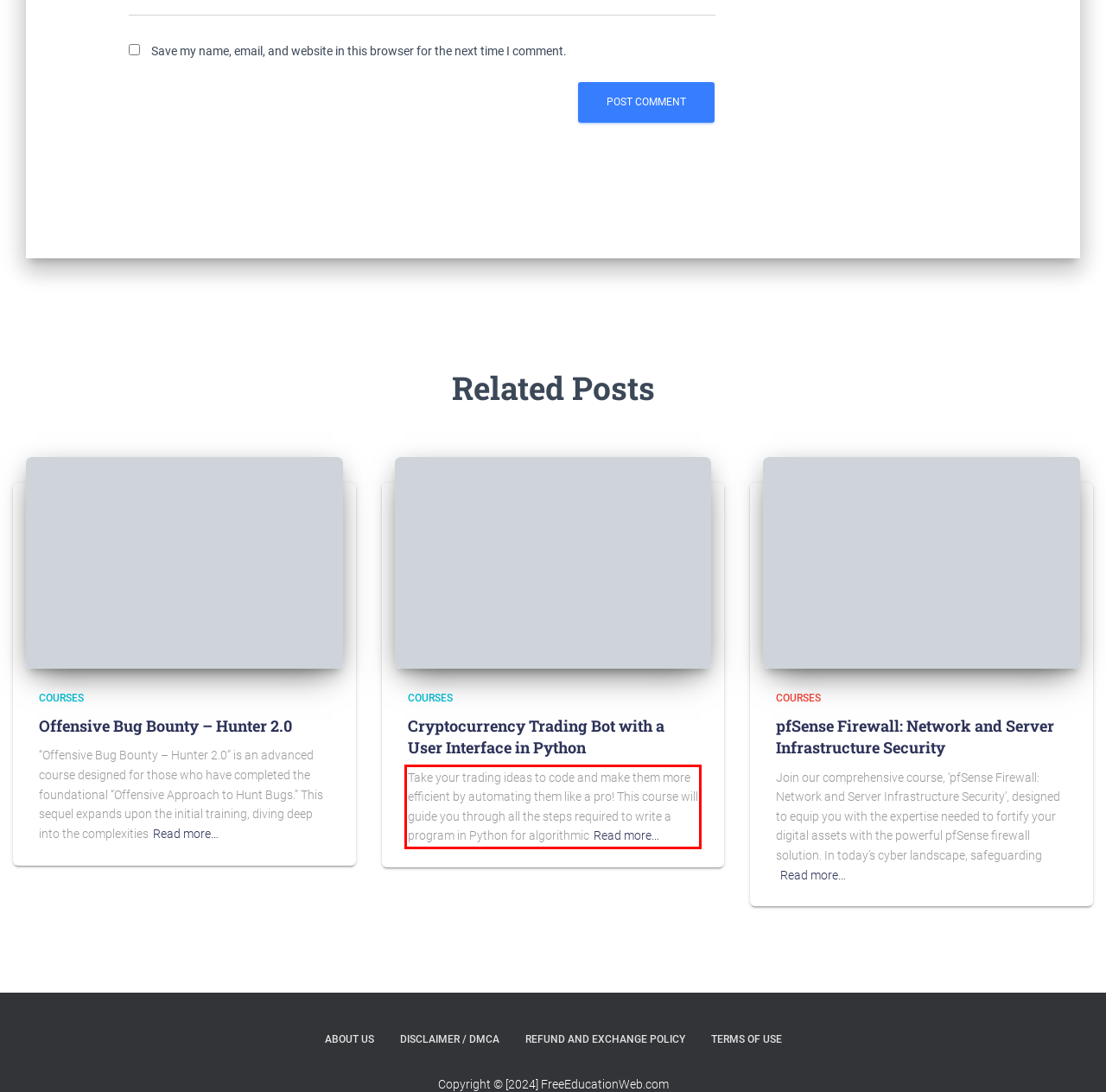Given a webpage screenshot with a red bounding box, perform OCR to read and deliver the text enclosed by the red bounding box.

Take your trading ideas to code and make them more efficient by automating them like a pro! This course will guide you through all the steps required to write a program in Python for algorithmicRead more…